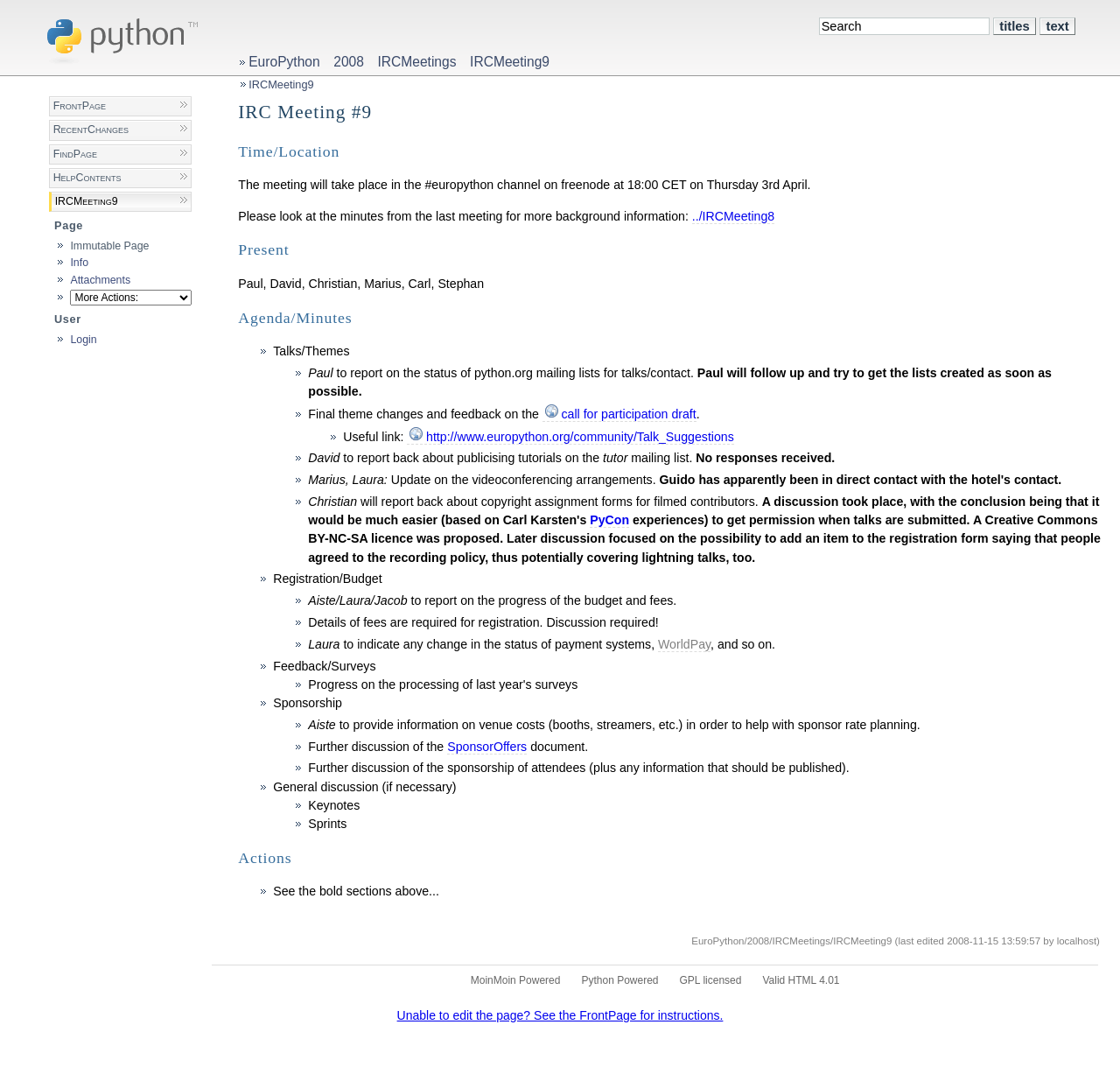Please identify the bounding box coordinates of the clickable element to fulfill the following instruction: "Check the minutes from the last meeting". The coordinates should be four float numbers between 0 and 1, i.e., [left, top, right, bottom].

[0.618, 0.193, 0.692, 0.207]